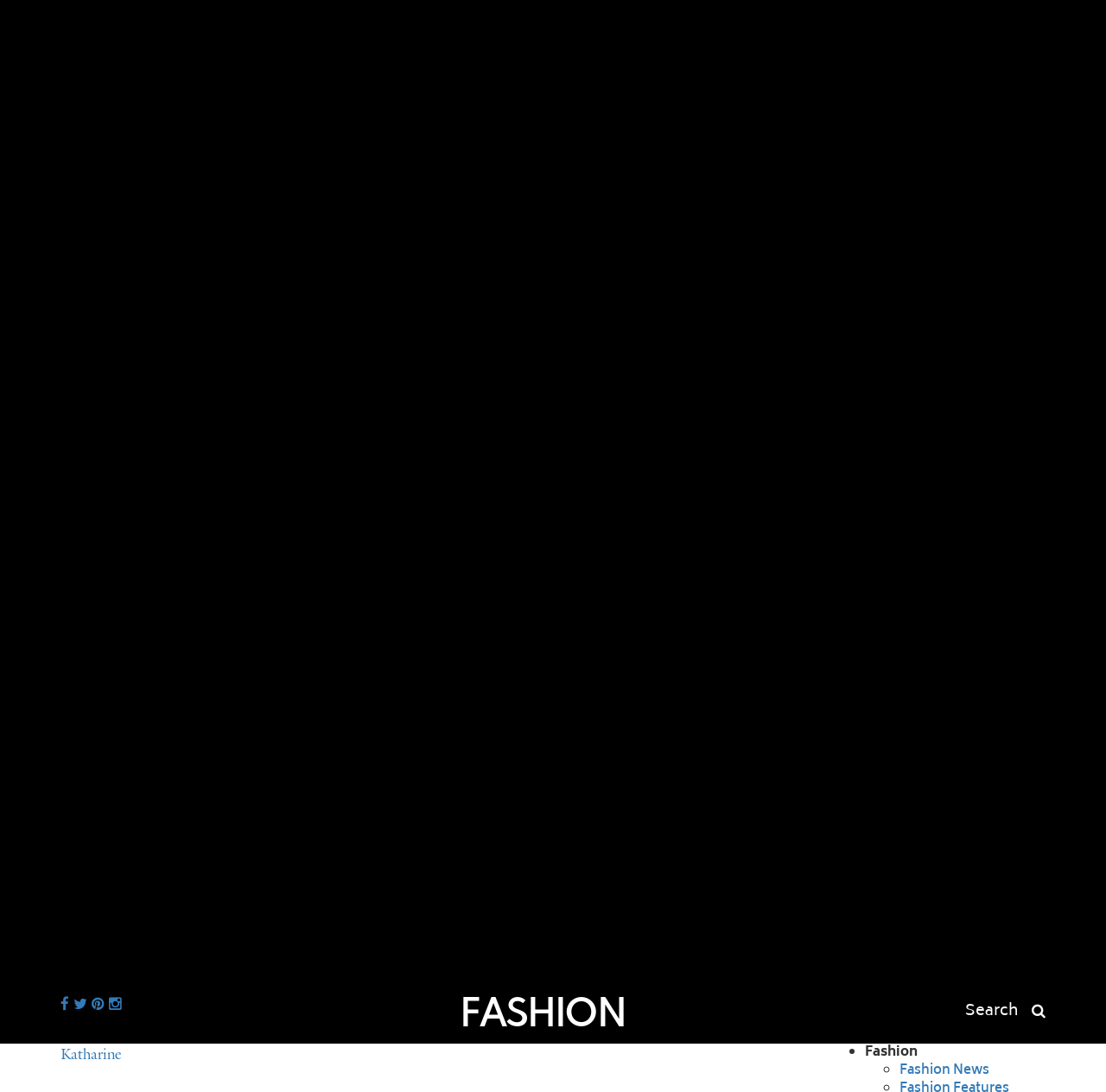Determine the bounding box for the UI element that matches this description: "Fashion News".

[0.813, 0.97, 0.895, 0.991]